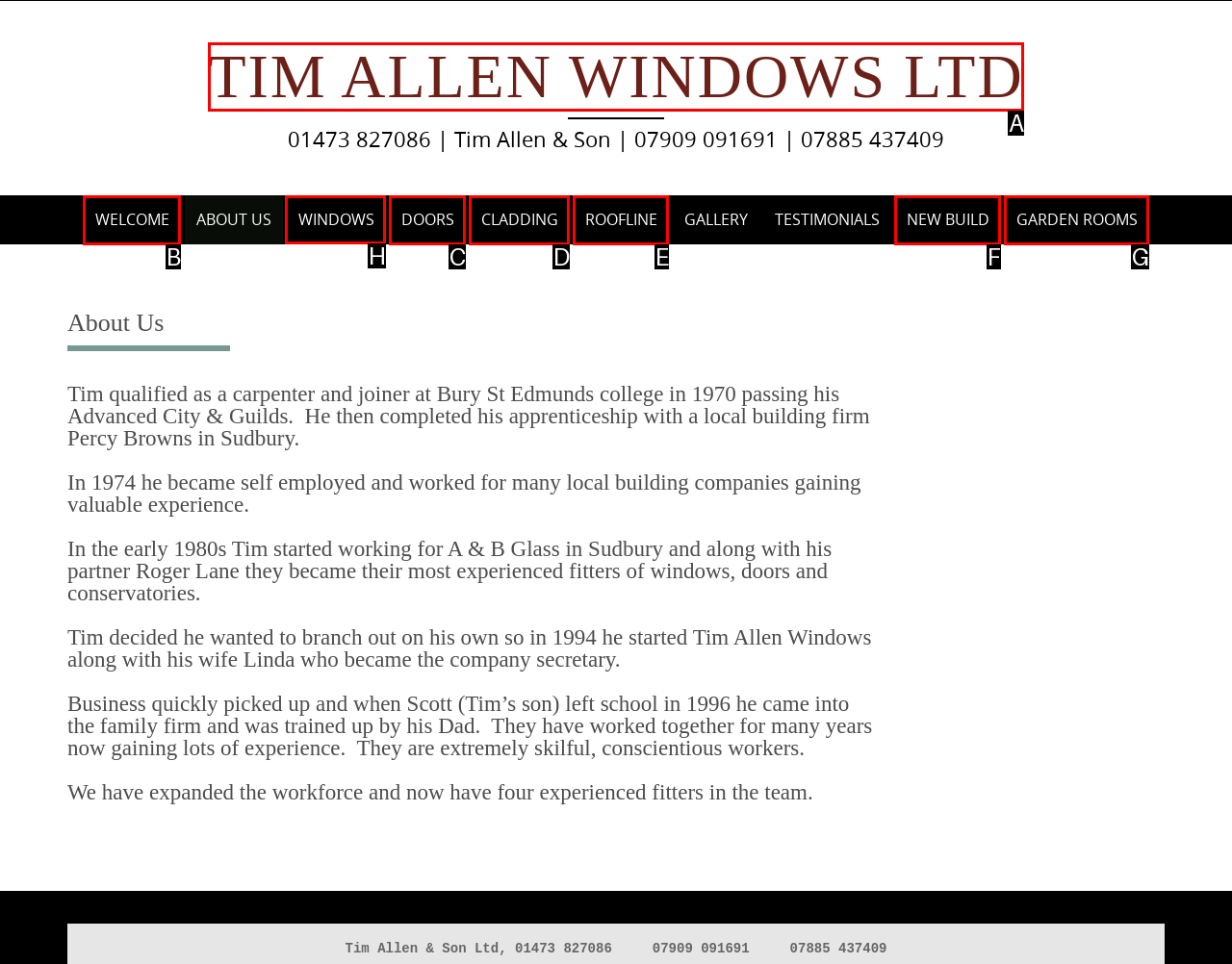Point out the correct UI element to click to carry out this instruction: Click on the 'WINDOWS' link
Answer with the letter of the chosen option from the provided choices directly.

H